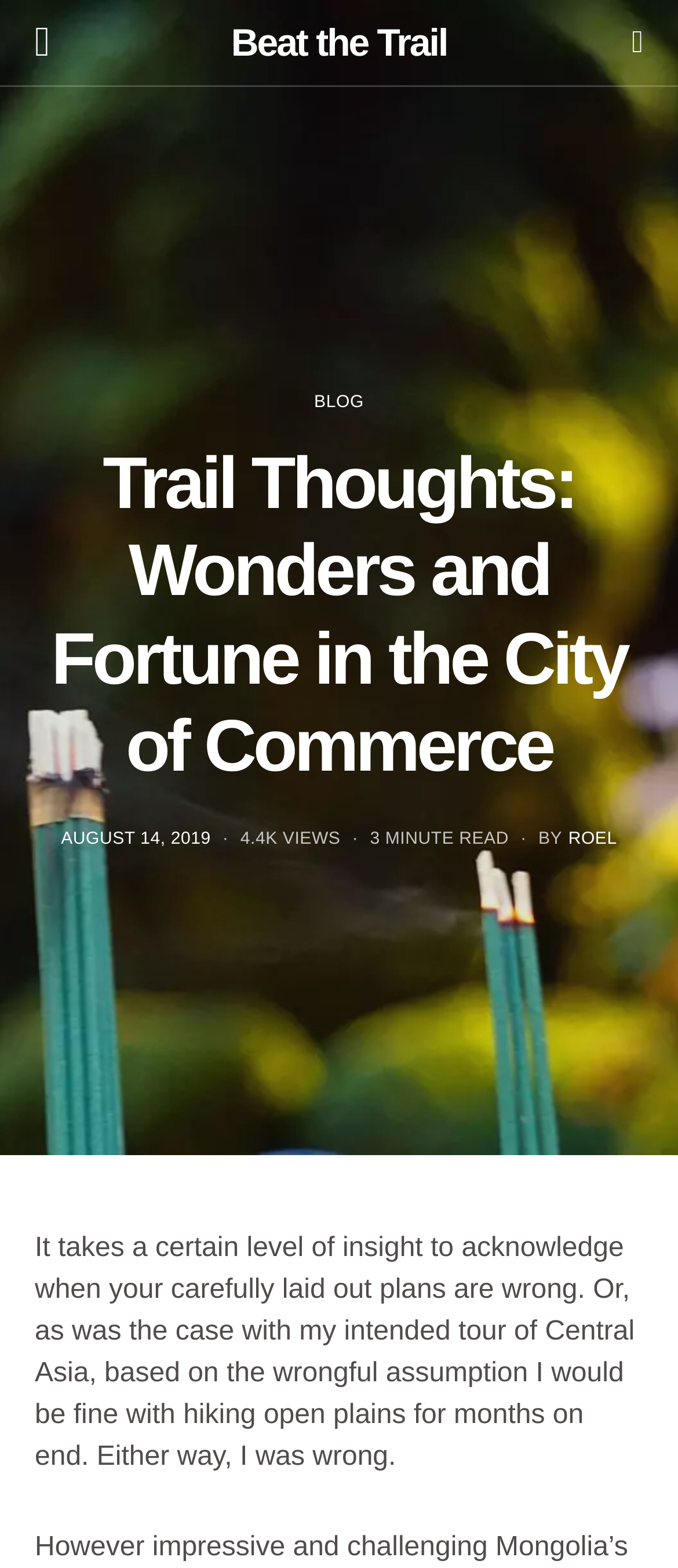What is the date of the post?
Use the screenshot to answer the question with a single word or phrase.

AUGUST 14, 2019